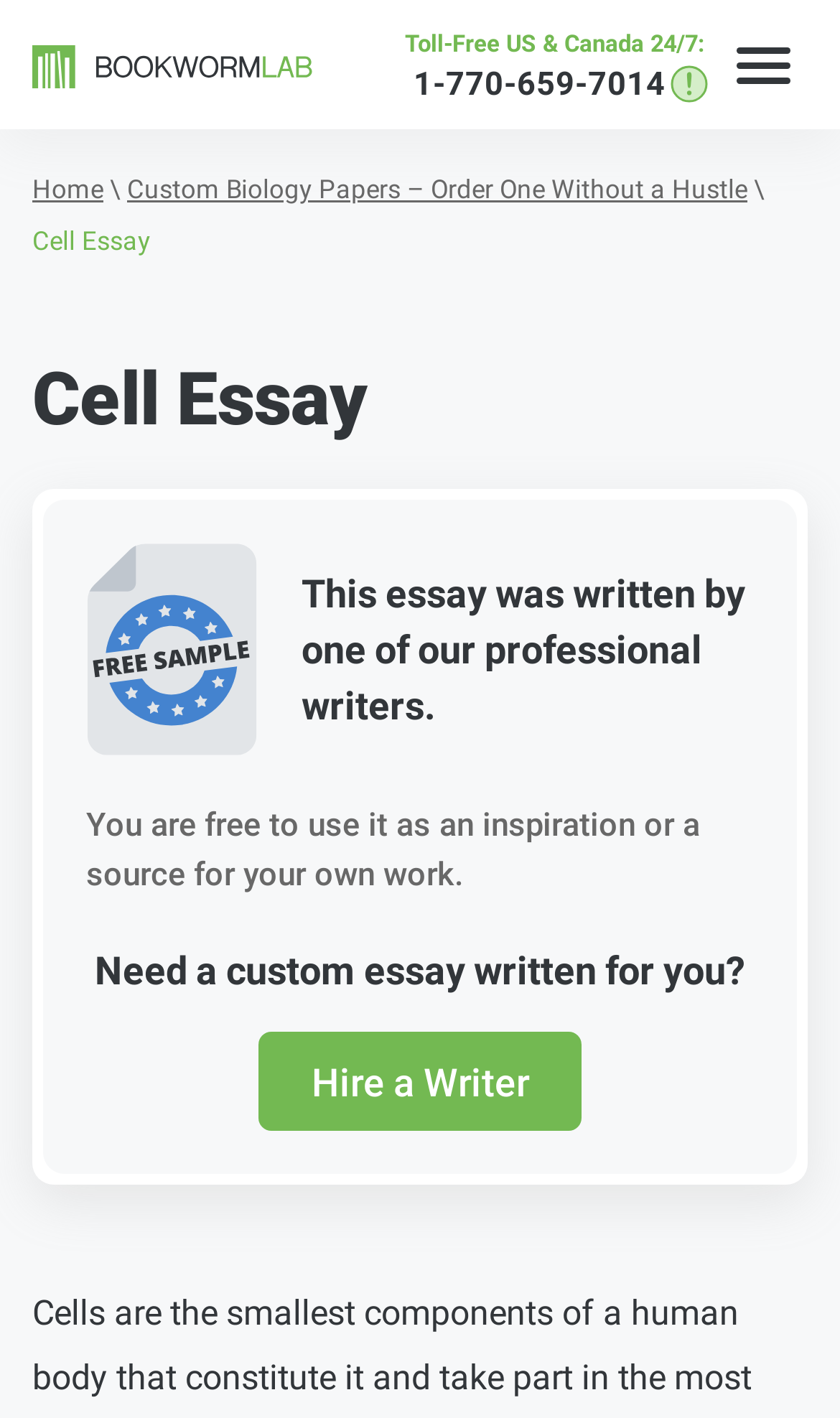What is the purpose of the 'Hire a Writer' link?
Using the image, provide a concise answer in one word or a short phrase.

To hire a writer for a custom essay